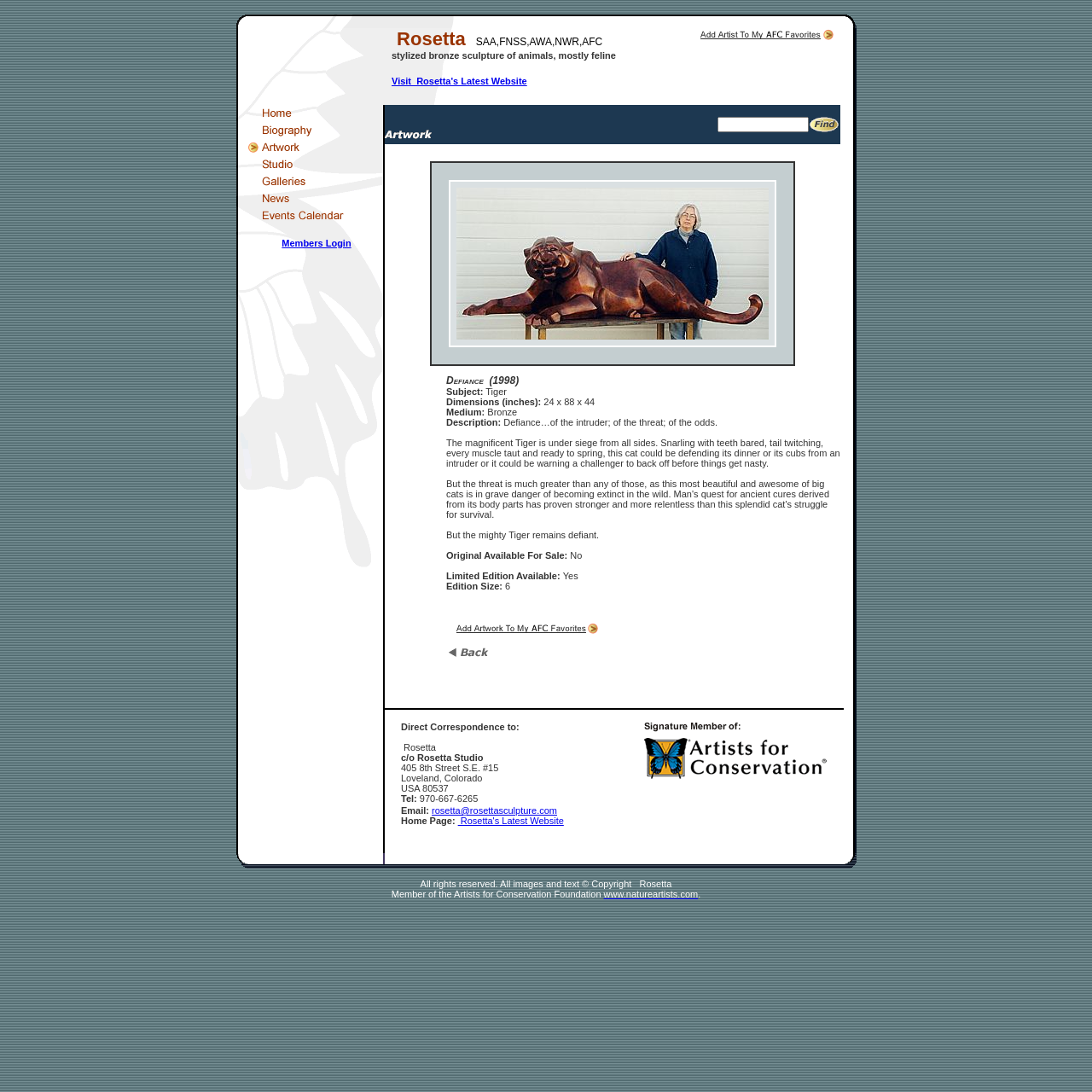Locate the bounding box coordinates of the element that needs to be clicked to carry out the instruction: "Visit Rosetta's Latest Website". The coordinates should be given as four float numbers ranging from 0 to 1, i.e., [left, top, right, bottom].

[0.359, 0.07, 0.483, 0.079]